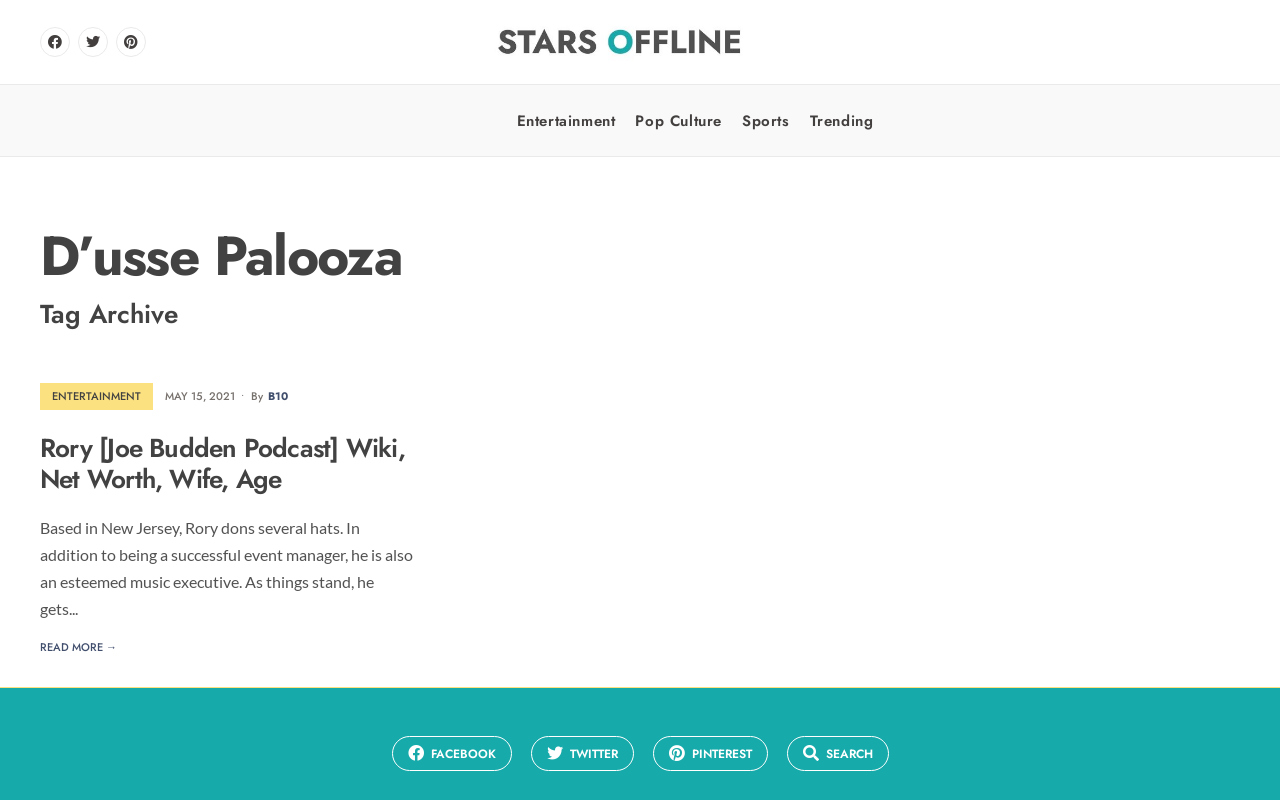What is the date of the article?
Look at the image and answer the question using a single word or phrase.

MAY 15, 2021